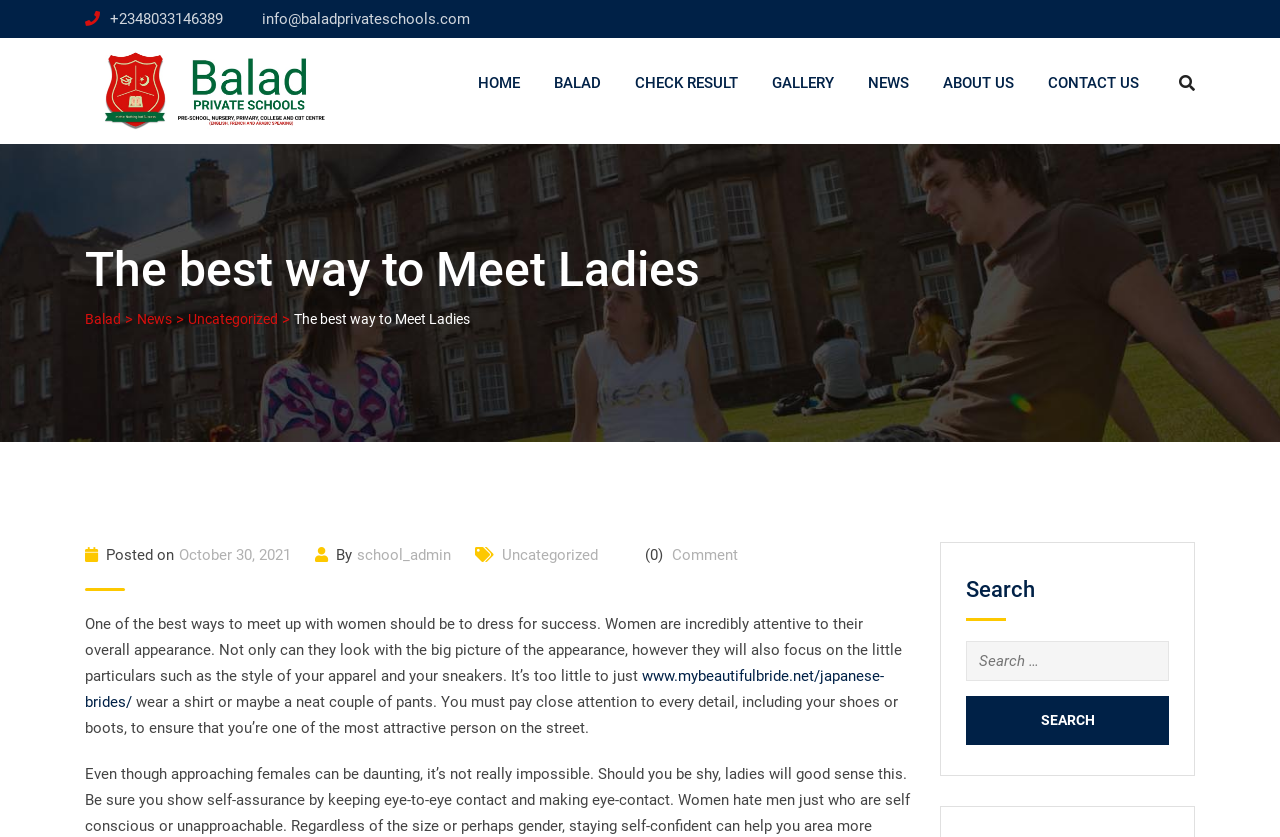Find the bounding box coordinates of the clickable area required to complete the following action: "Contact us".

[0.807, 0.045, 0.902, 0.153]